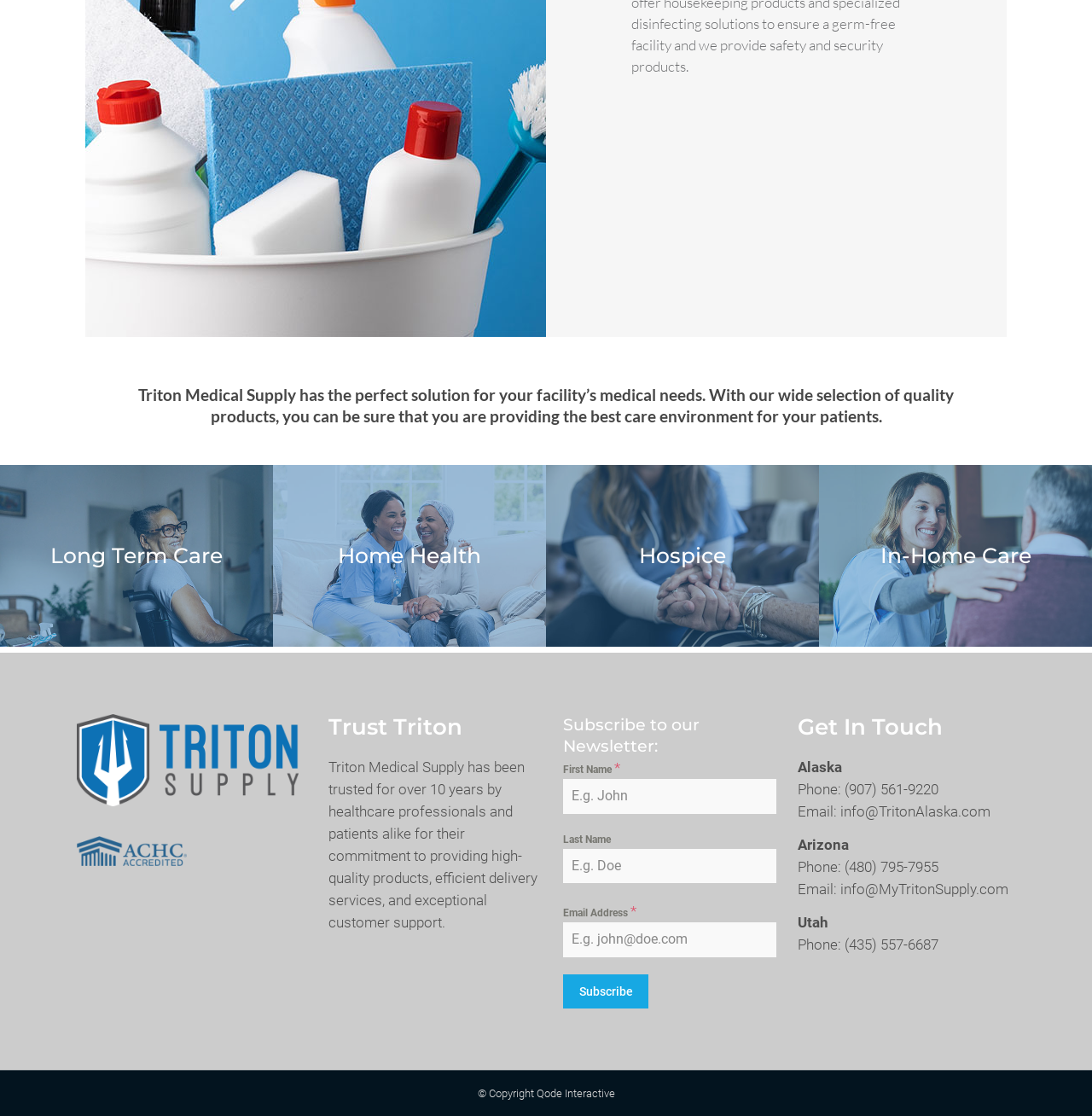Provide the bounding box coordinates for the area that should be clicked to complete the instruction: "Read the story".

None